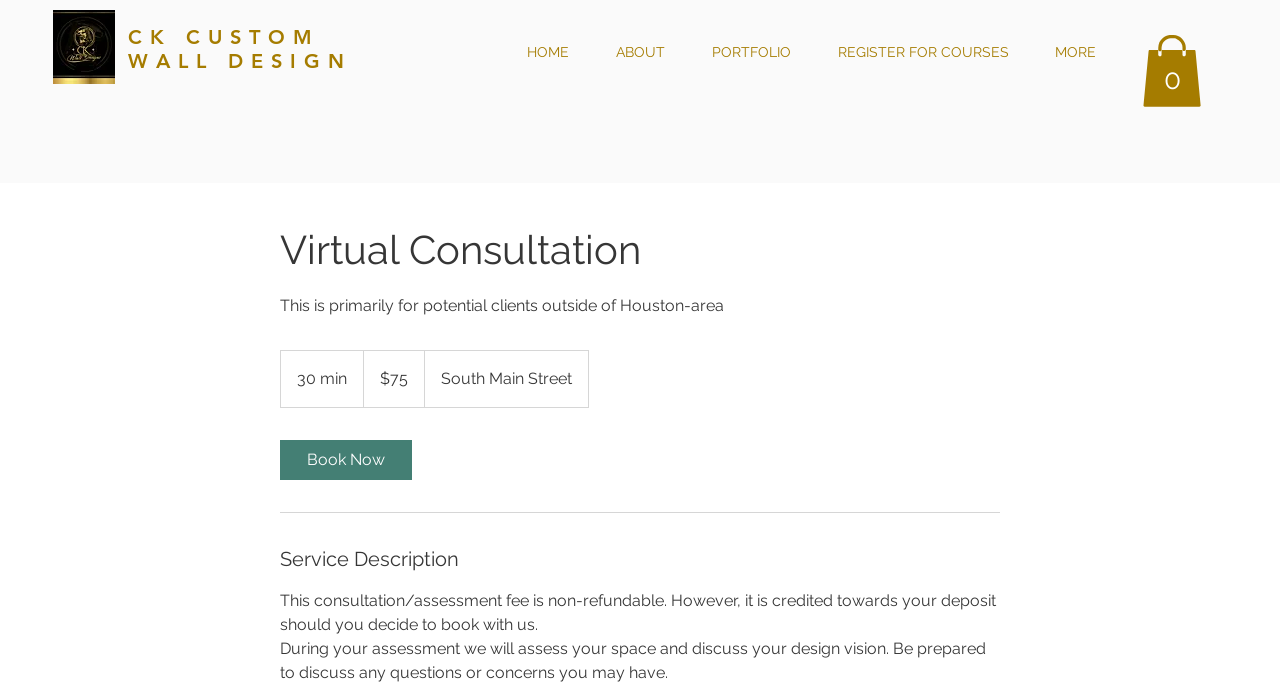Respond to the following query with just one word or a short phrase: 
How long does the virtual consultation last?

30 min